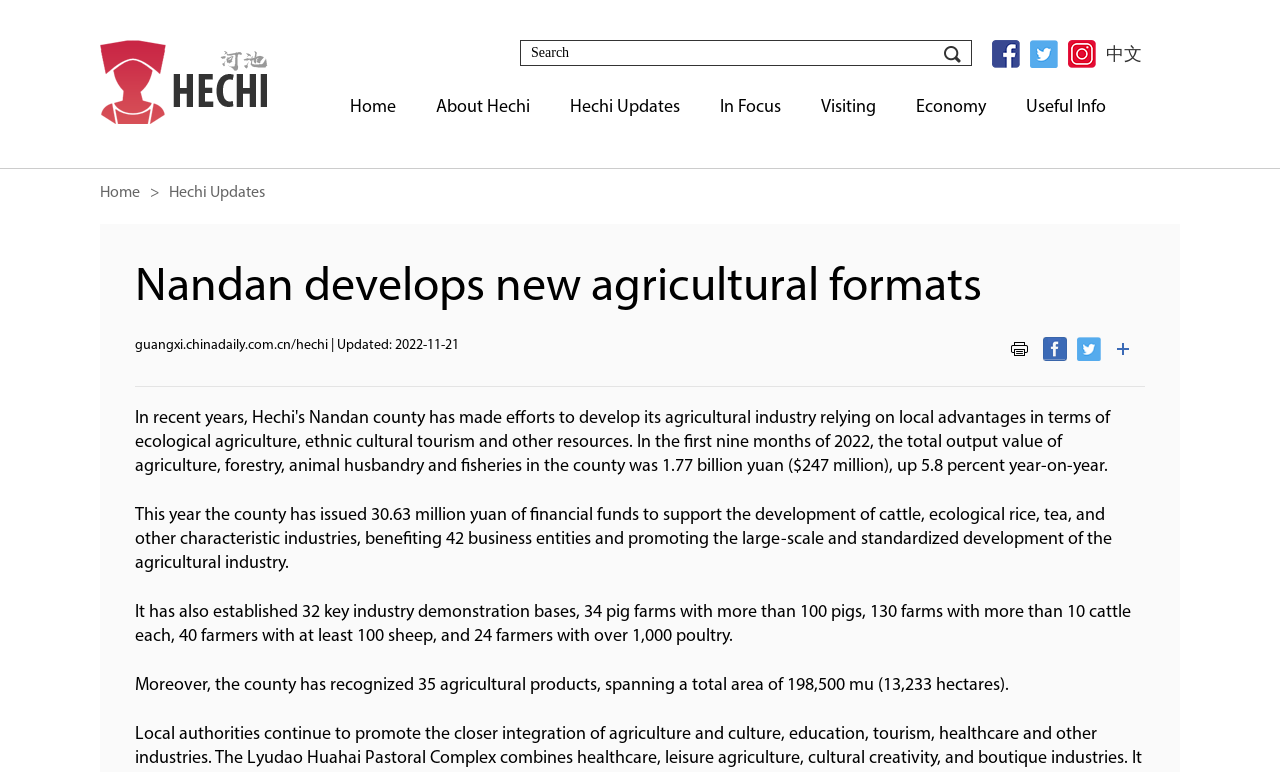Determine the bounding box coordinates of the section to be clicked to follow the instruction: "Click on '中文'". The coordinates should be given as four float numbers between 0 and 1, formatted as [left, top, right, bottom].

[0.864, 0.057, 0.892, 0.083]